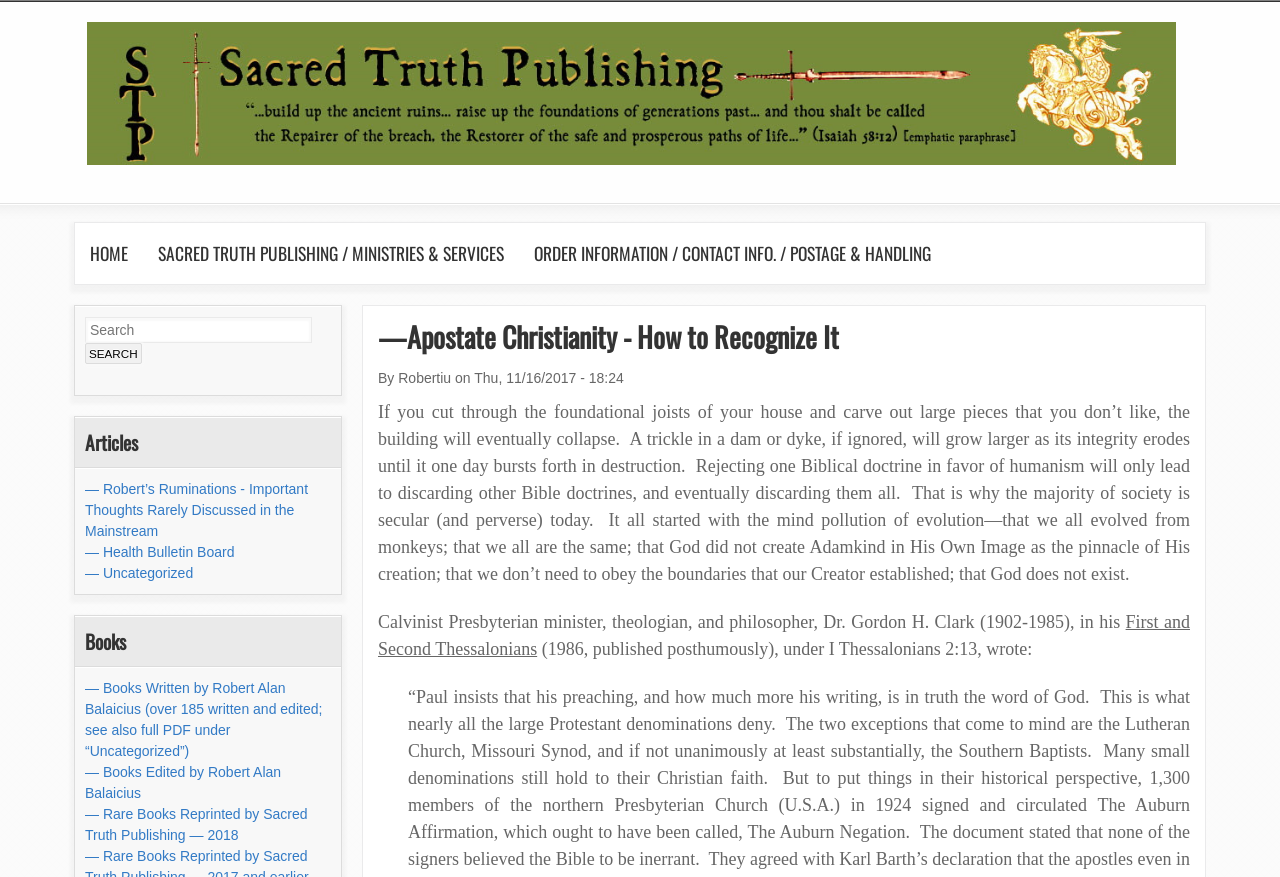Please find the bounding box coordinates of the element that needs to be clicked to perform the following instruction: "Search for something". The bounding box coordinates should be four float numbers between 0 and 1, represented as [left, top, right, bottom].

[0.066, 0.362, 0.244, 0.391]